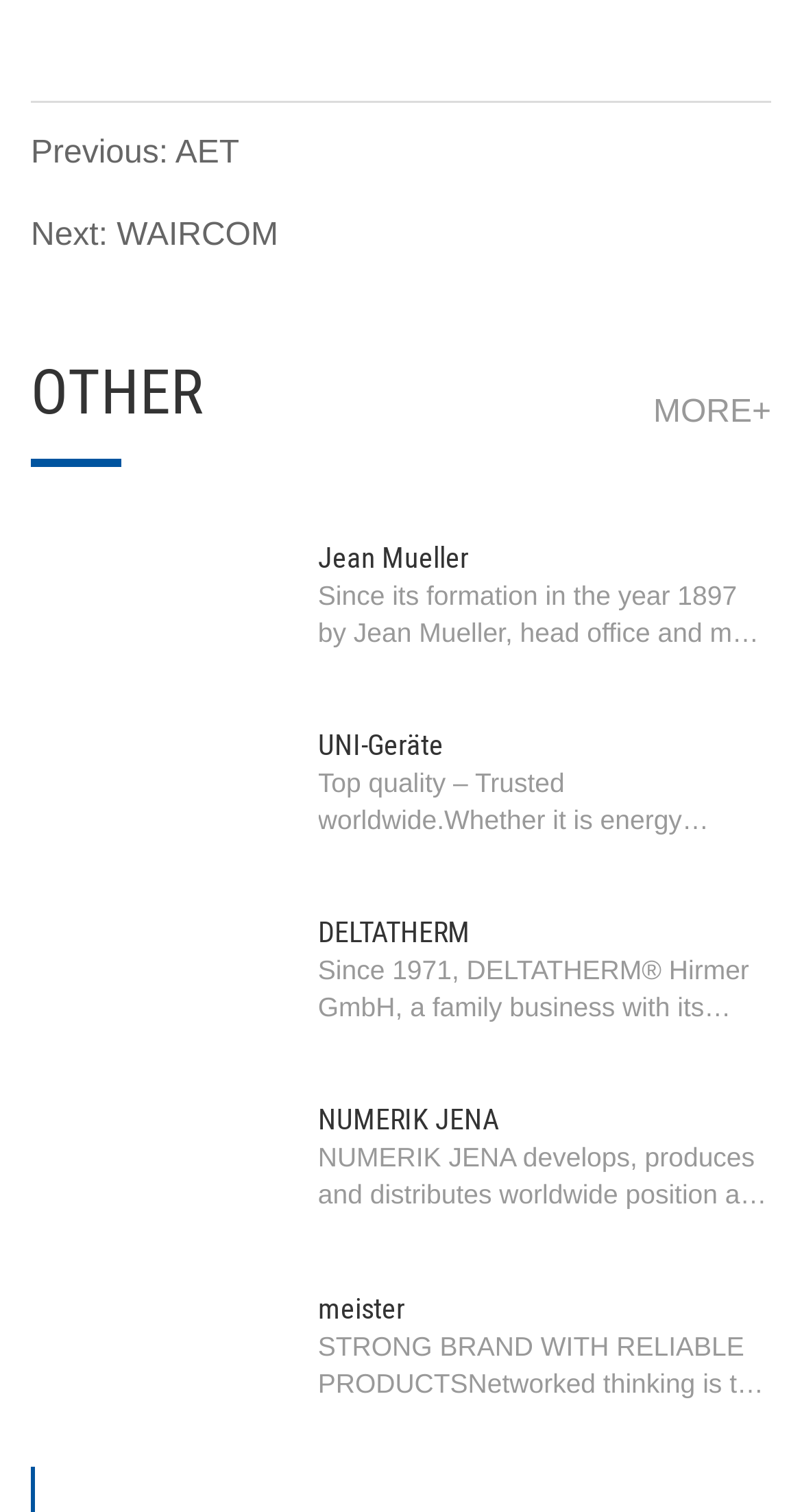Find the bounding box coordinates of the clickable element required to execute the following instruction: "Learn about Jean Mueller". Provide the coordinates as four float numbers between 0 and 1, i.e., [left, top, right, bottom].

[0.038, 0.355, 0.371, 0.433]